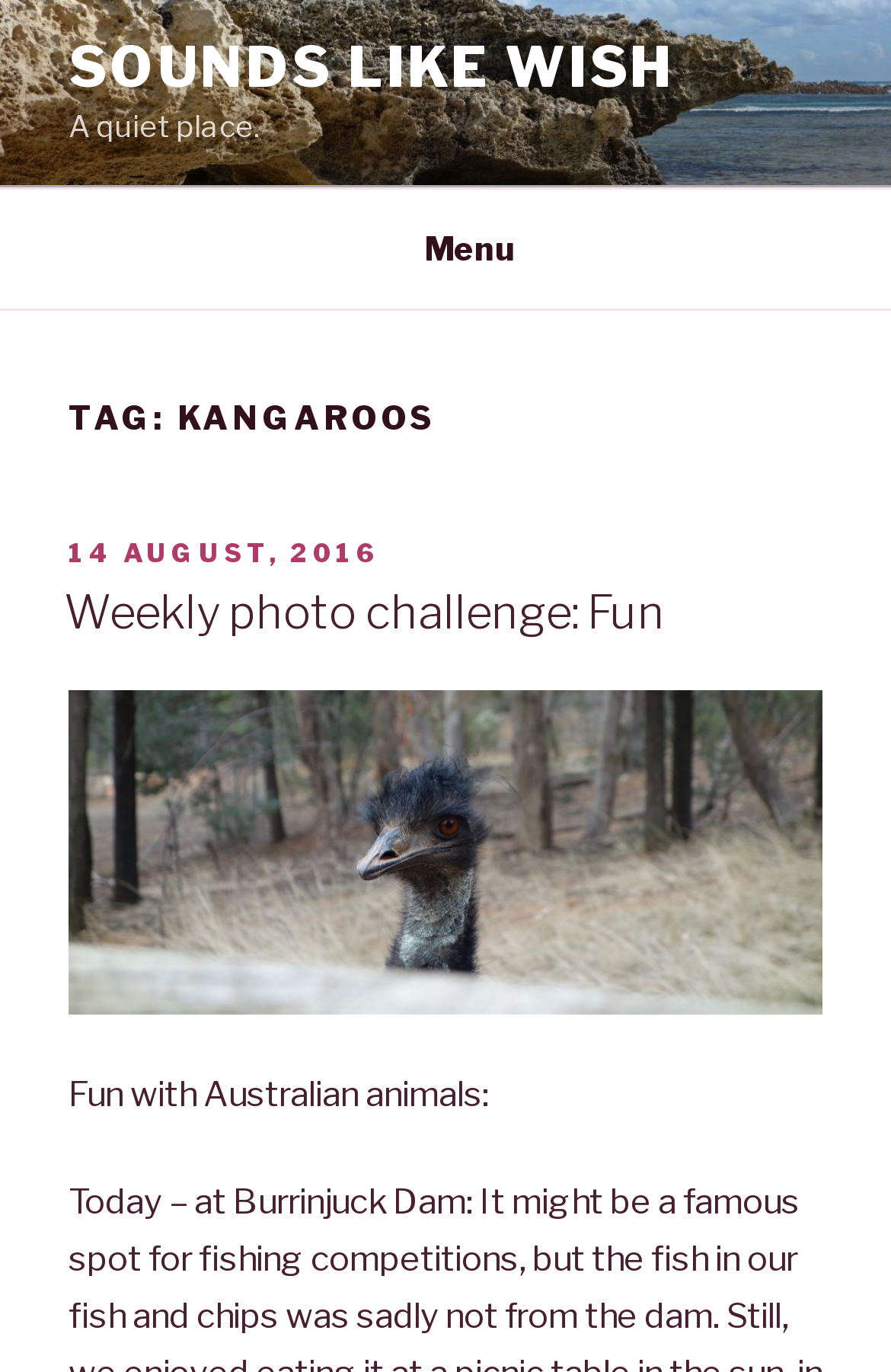Based on the visual content of the image, answer the question thoroughly: What is the tone of the webpage?

The text 'A quiet place.' is present on the webpage, which suggests that the tone of the webpage is quiet and peaceful.